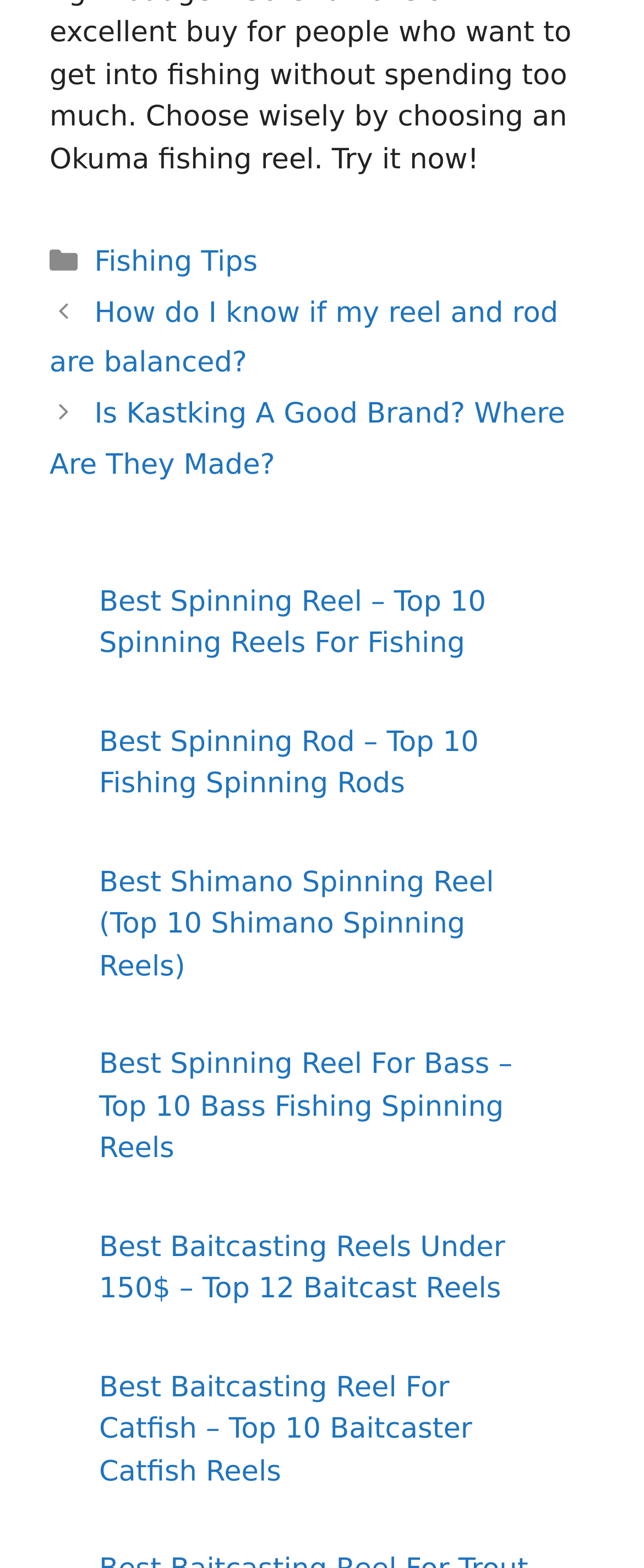Find the bounding box coordinates for the HTML element described as: "Fishing Tips". The coordinates should consist of four float values between 0 and 1, i.e., [left, top, right, bottom].

[0.147, 0.157, 0.4, 0.178]